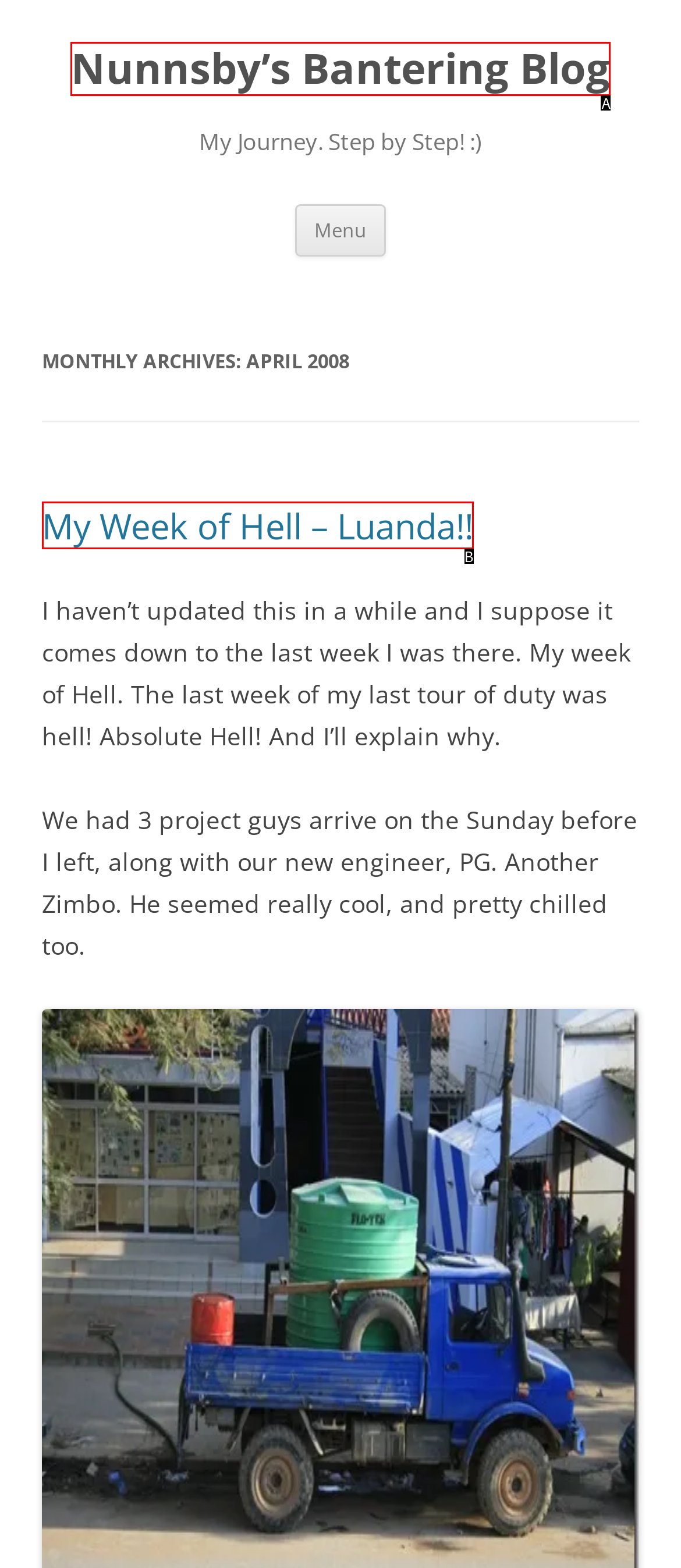Choose the letter that best represents the description: Nunnsby’s Bantering Blog. Provide the letter as your response.

A